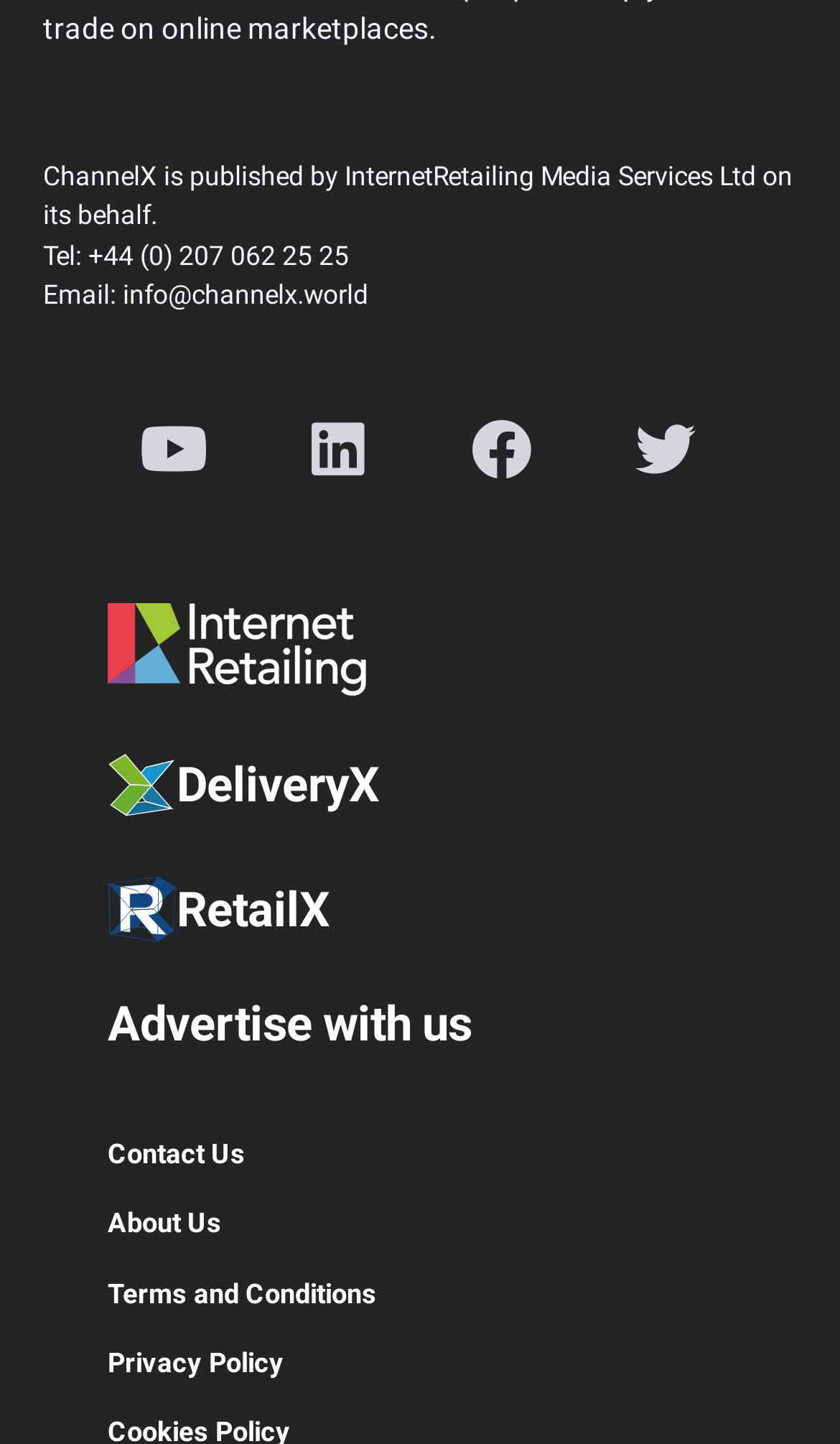Provide the bounding box coordinates for the area that should be clicked to complete the instruction: "Learn about RetailX".

[0.077, 0.587, 0.923, 0.673]